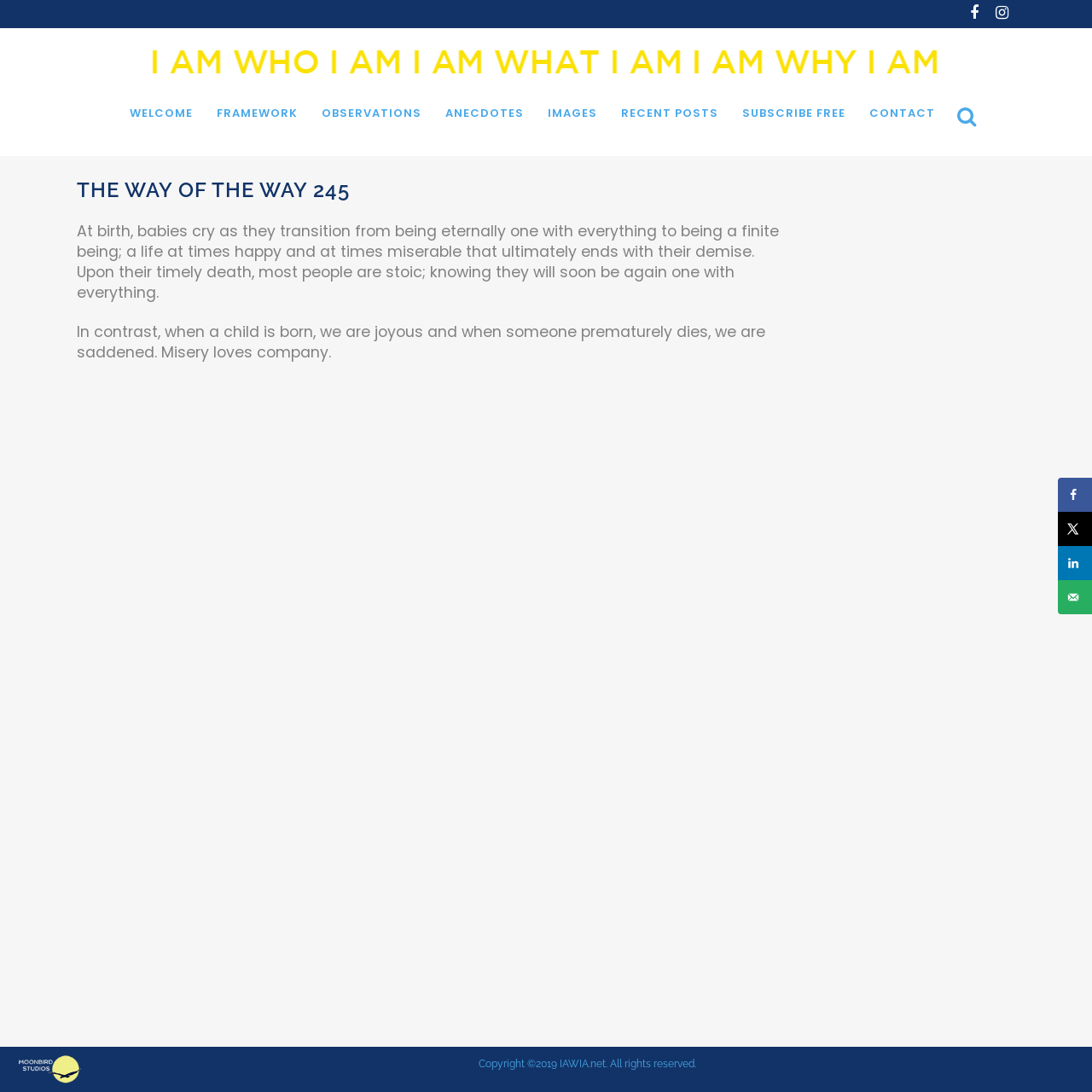Can you show the bounding box coordinates of the region to click on to complete the task described in the instruction: "Subscribe for free"?

[0.669, 0.065, 0.785, 0.143]